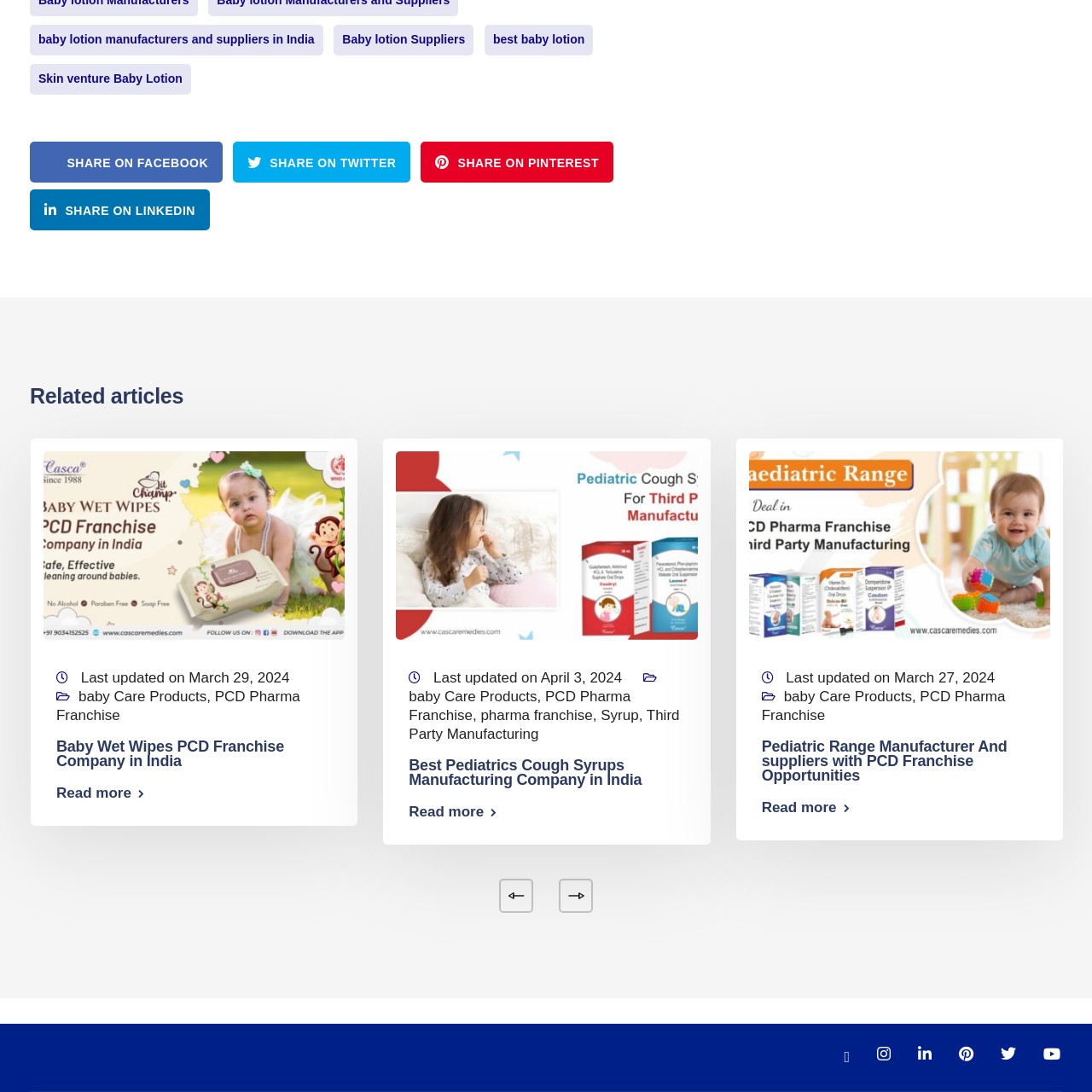Focus on the content inside the red-outlined area of the image and answer the ensuing question in detail, utilizing the information presented: What is the focus of the product's marketing?

The visual representation of the product suggests a focus on quality, making it appealing to parents looking for reliable baby care products, which implies that the product is marketed for its convenience and hygiene.